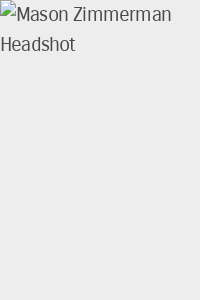In which region is Mason Zimmerman an informed voice?
Based on the image, provide a one-word or brief-phrase response.

Atlanta area